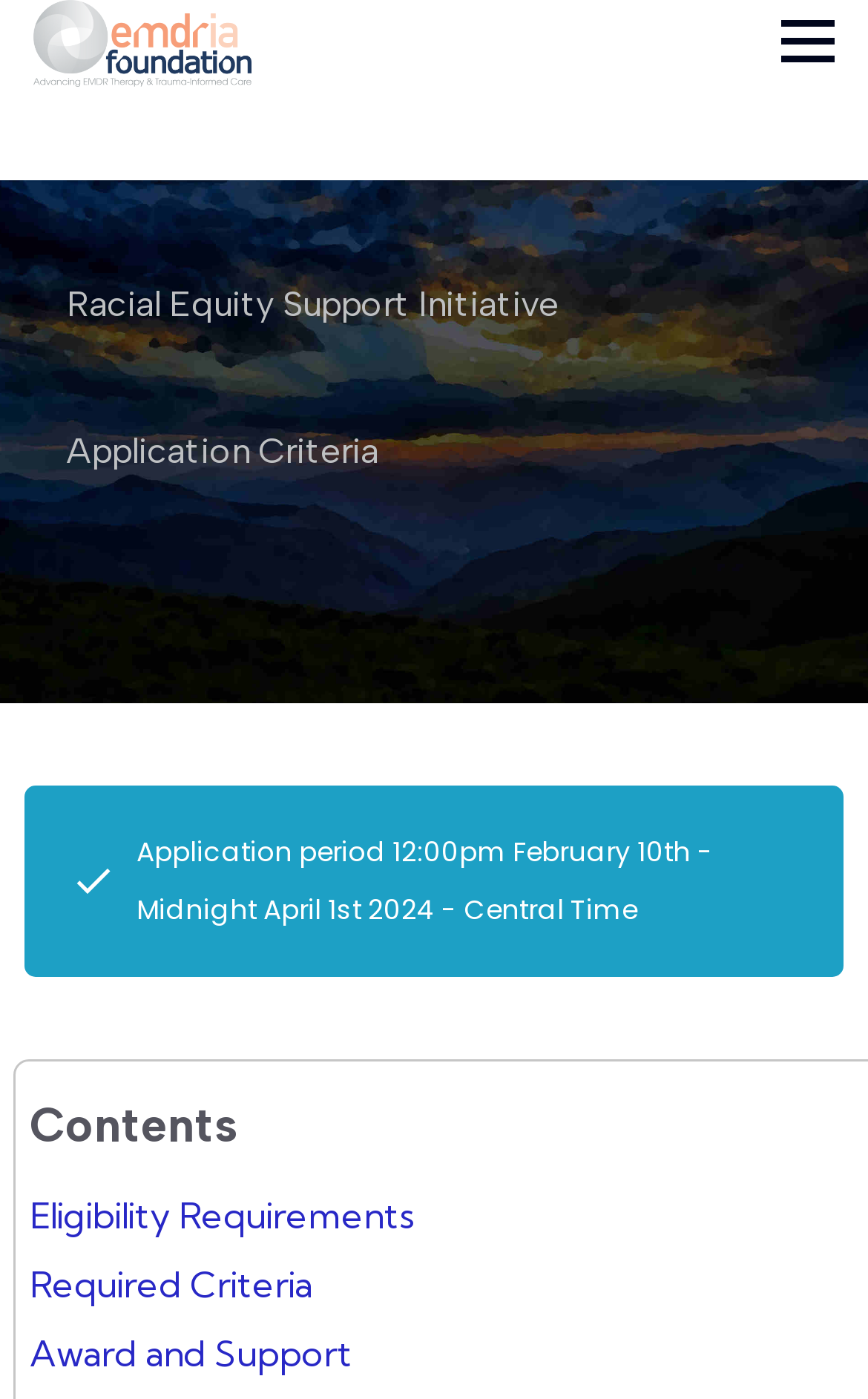Answer briefly with one word or phrase:
What is the full name of the initiative?

Racial Equity Support Initiative